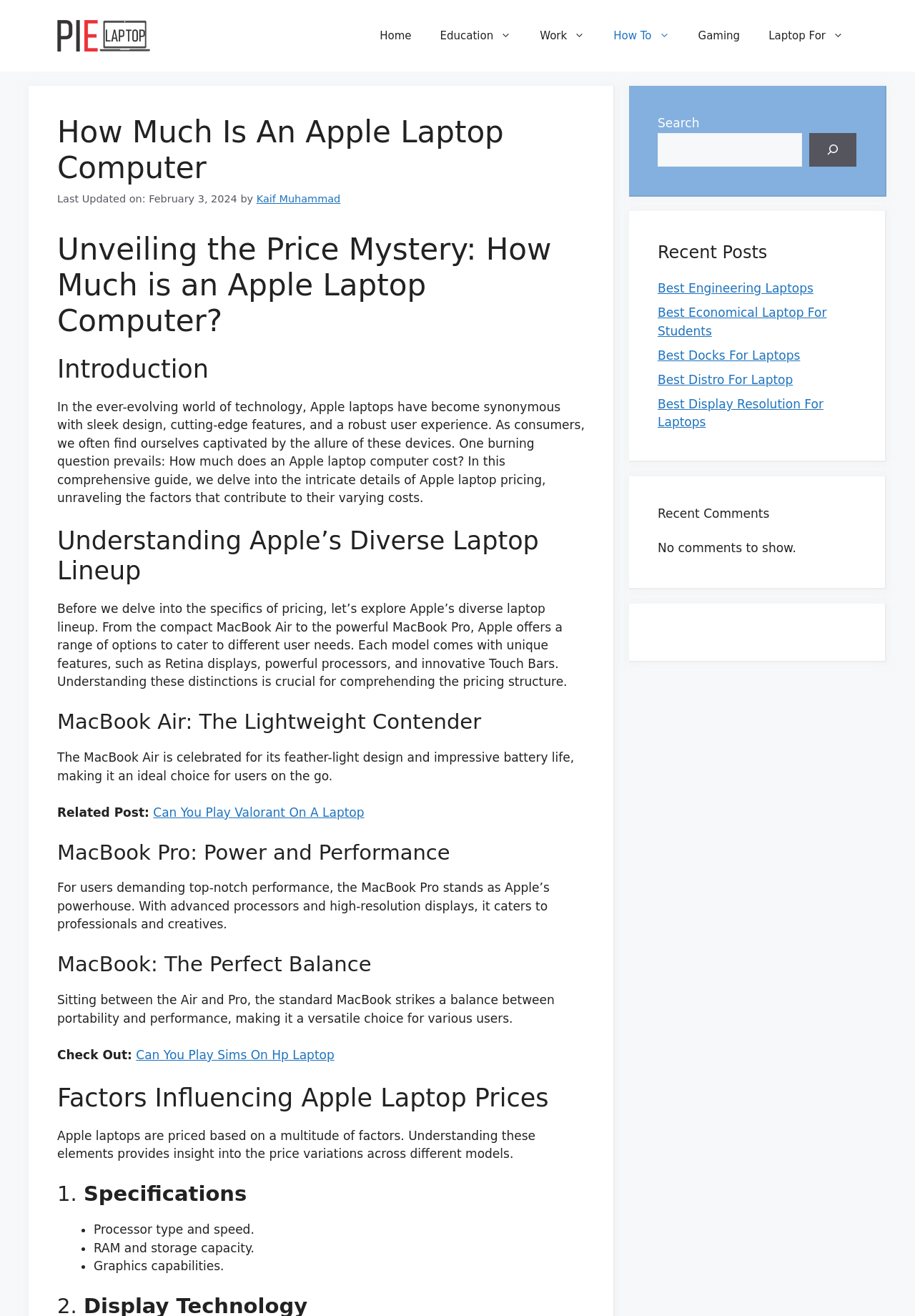What is the purpose of the search box on this webpage?
Kindly answer the question with as much detail as you can.

The search box is located in the top-right corner of the webpage and allows users to search for specific content within the website.